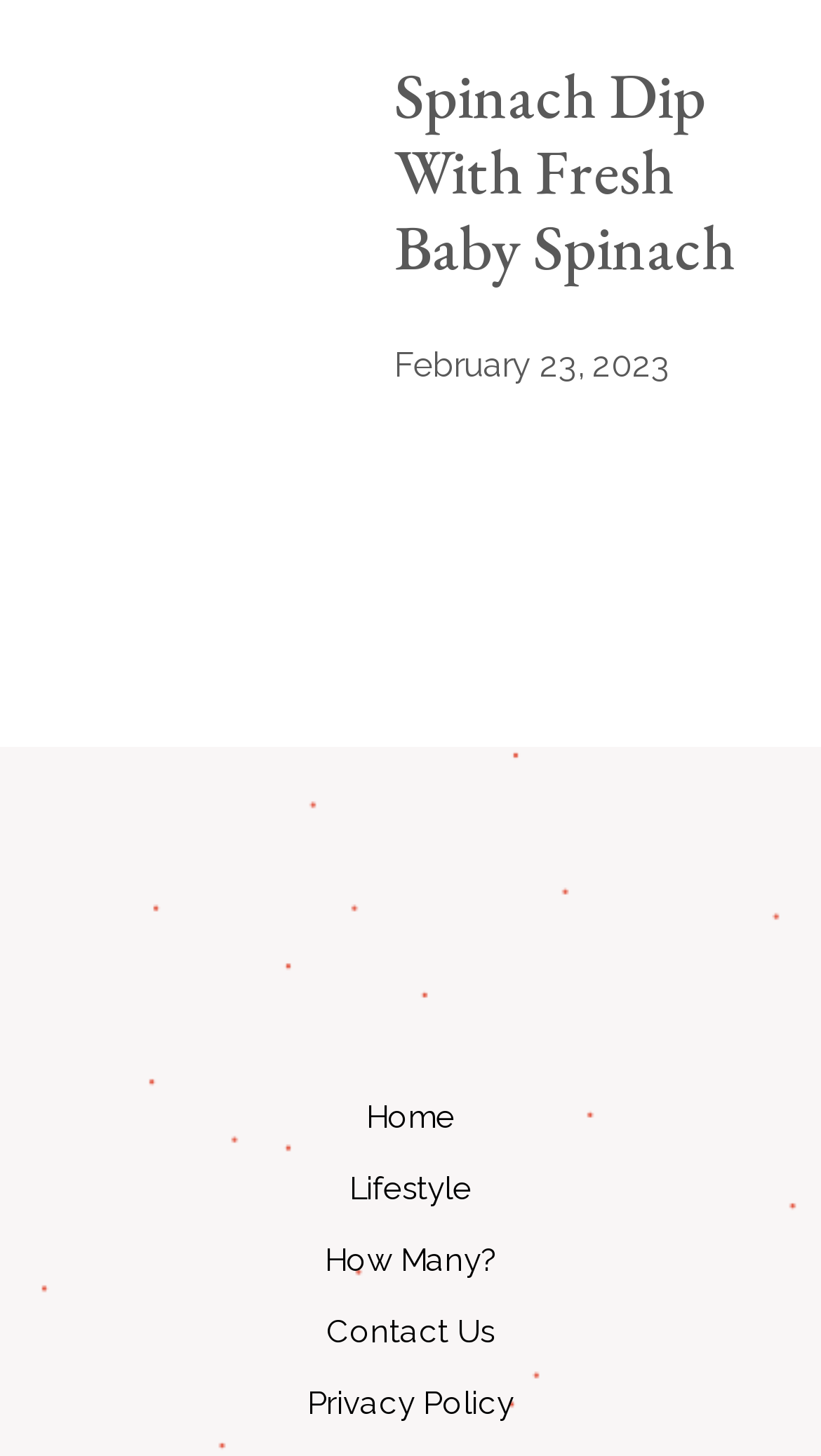What is the name of the recipe?
Based on the image, give a concise answer in the form of a single word or short phrase.

Spinach Dip